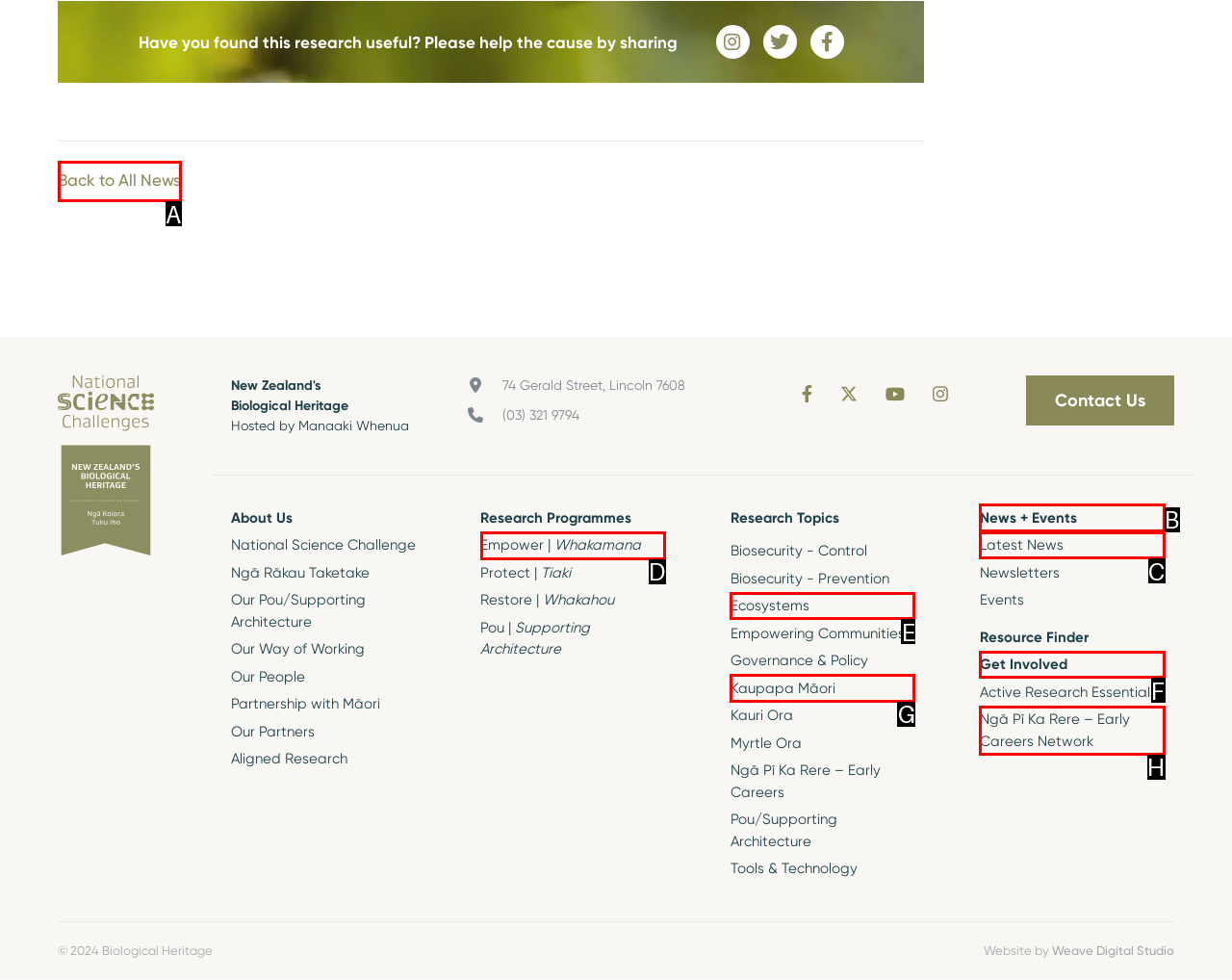Tell me which letter I should select to achieve the following goal: Learn more about 'Empower | Whakamana'
Answer with the corresponding letter from the provided options directly.

D